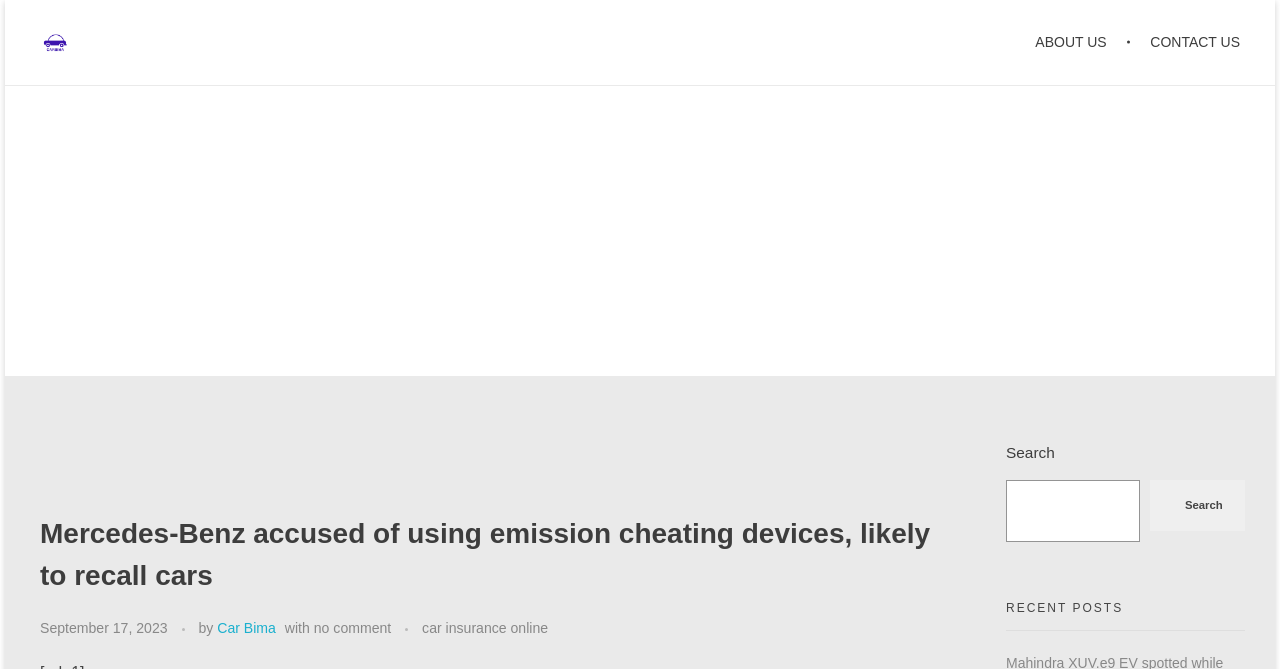Locate the bounding box coordinates of the element I should click to achieve the following instruction: "Read the article about Mercedes-Benz accused of using emission cheating devices".

[0.031, 0.767, 0.732, 0.892]